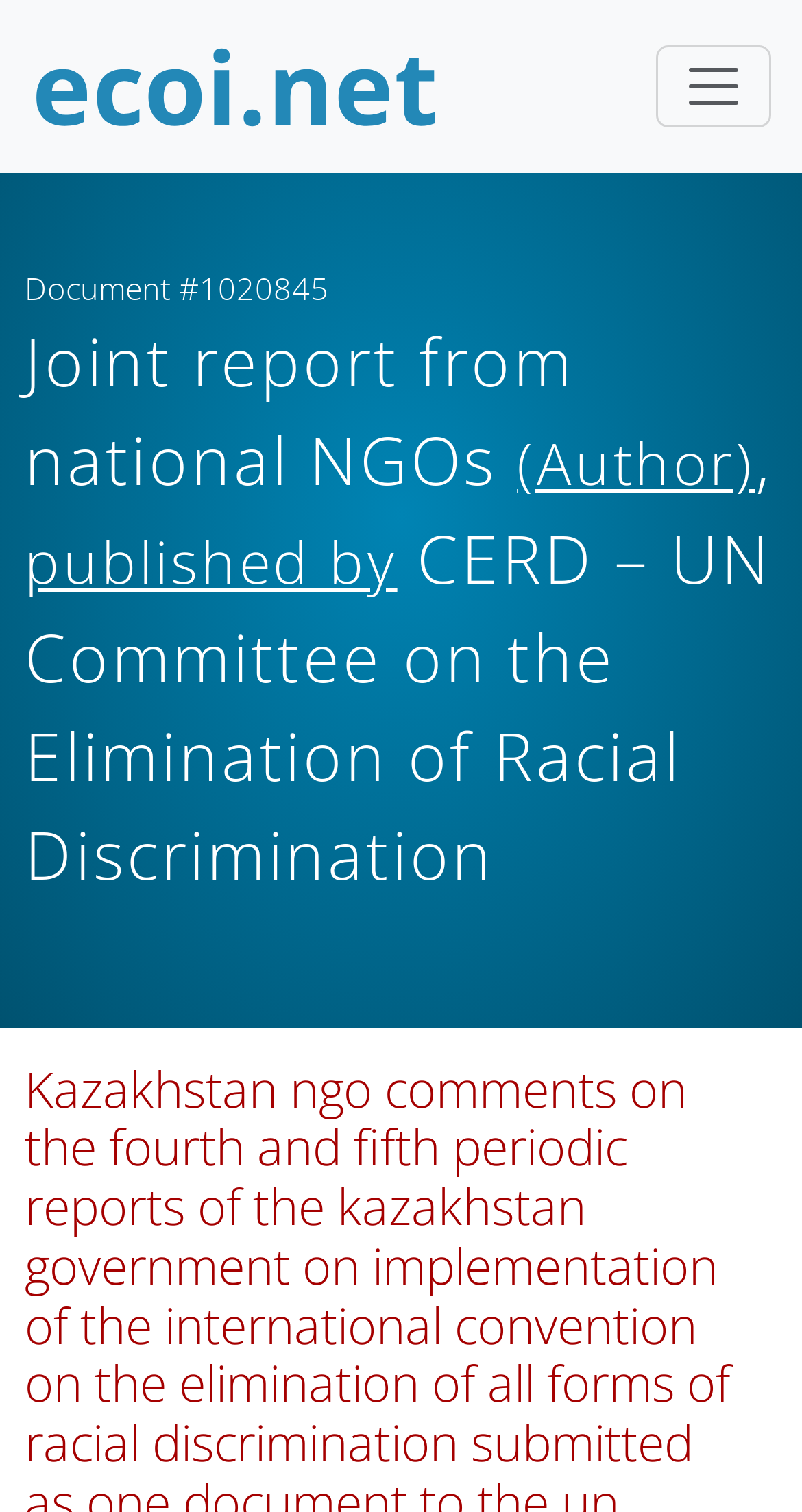Please find the bounding box for the following UI element description. Provide the coordinates in (top-left x, top-left y, bottom-right x, bottom-right y) format, with values between 0 and 1: aria-label="Toggle navigation"

[0.818, 0.03, 0.962, 0.084]